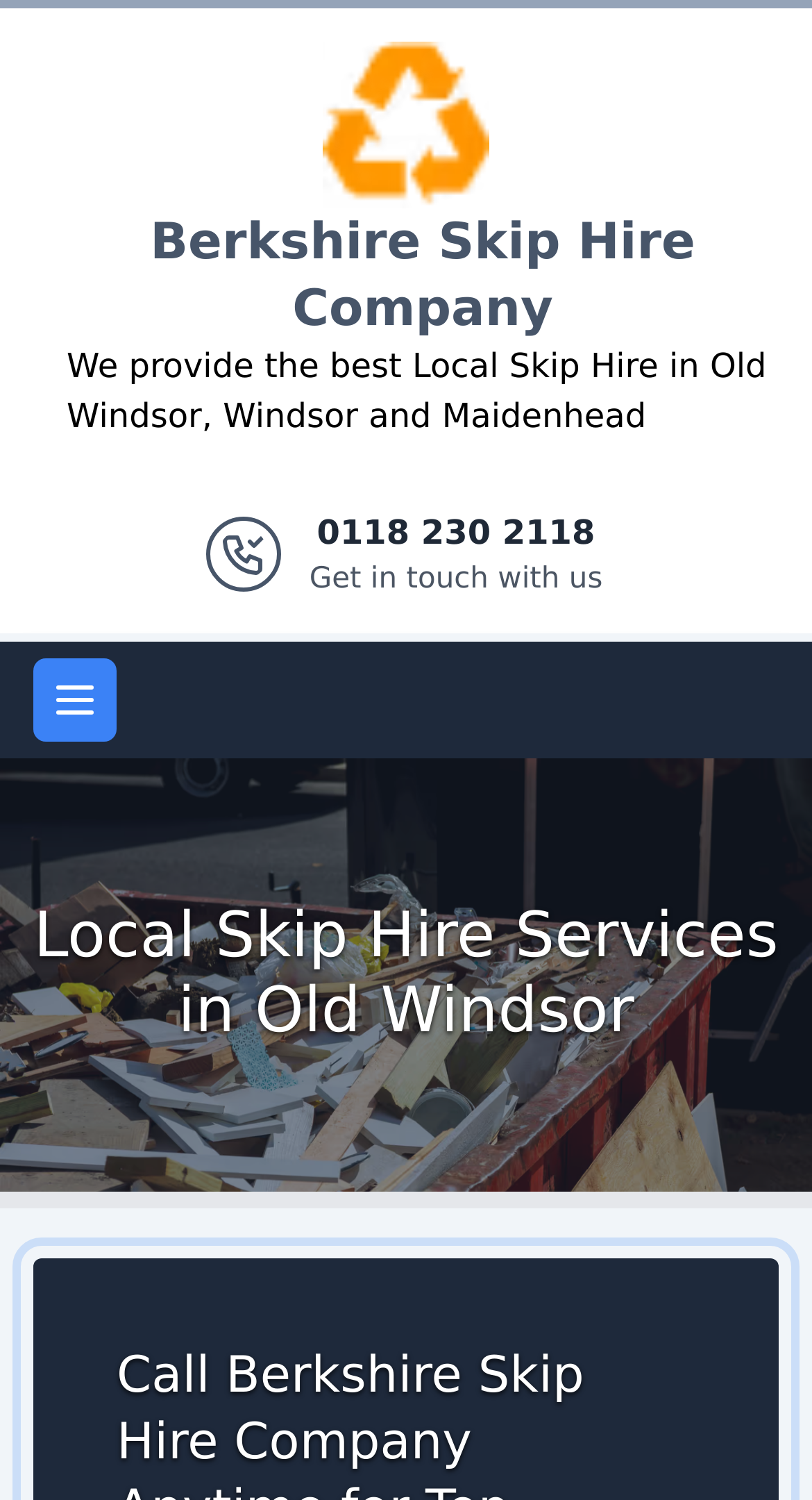Using the provided description aria-label="TikTok", find the bounding box coordinates for the UI element. Provide the coordinates in (top-left x, top-left y, bottom-right x, bottom-right y) format, ensuring all values are between 0 and 1.

None